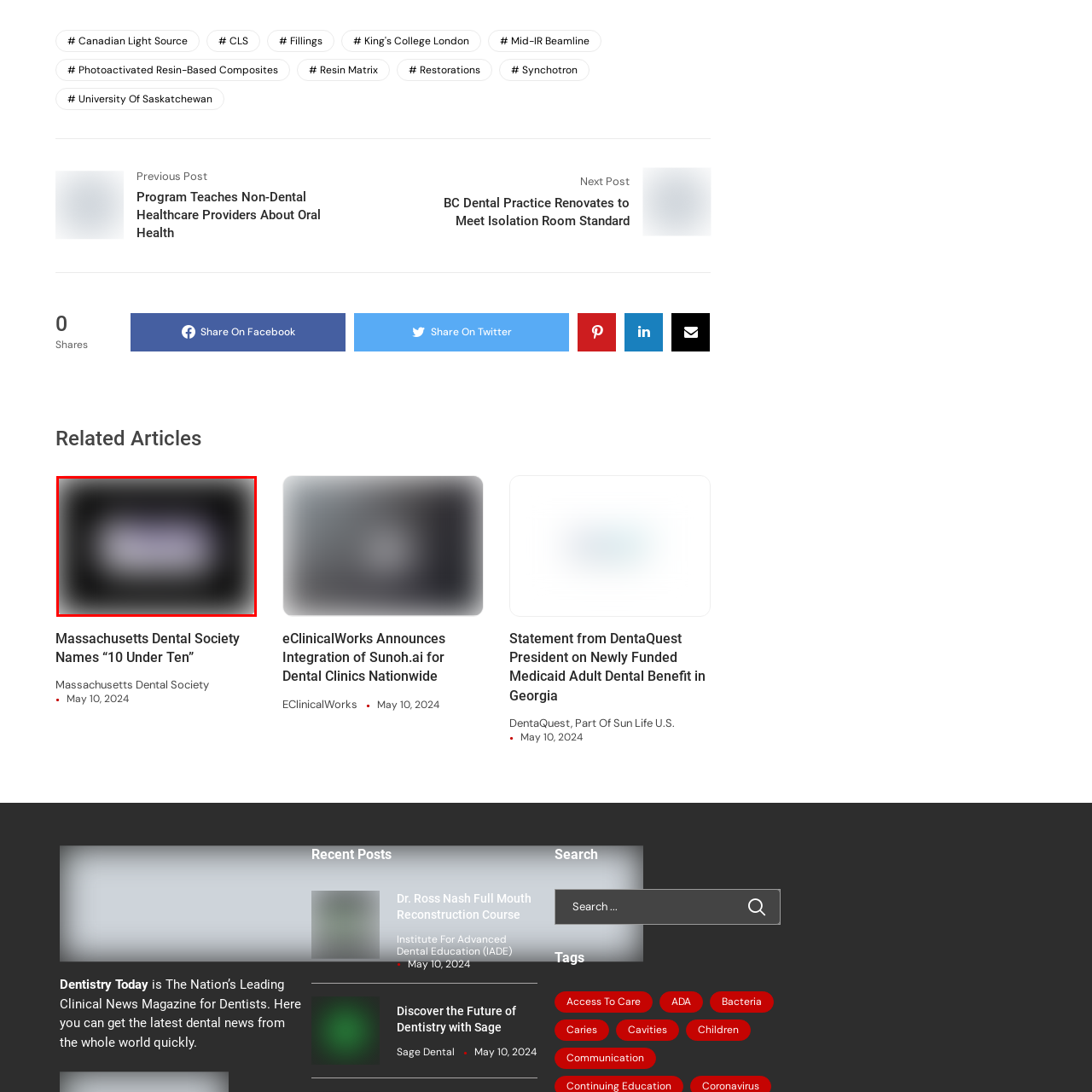Elaborate on the contents of the image marked by the red border.

The image features content related to the Massachusetts Dental Society, highlighted within an article context. This visual element emphasizes the organization’s initiatives and recognitions, likely associated with their recent announcement regarding the “10 Under Ten” awards, acknowledging ten outstanding dental professionals early in their careers. The emphasis on such recognitions showcases the society's commitment to promoting excellence in dentistry and supporting emerging leaders in the field. This image serves as a visual anchor in a section discussing developments within the Massachusetts Dental Society, contributing to the overall discourse on oral health and community impact.